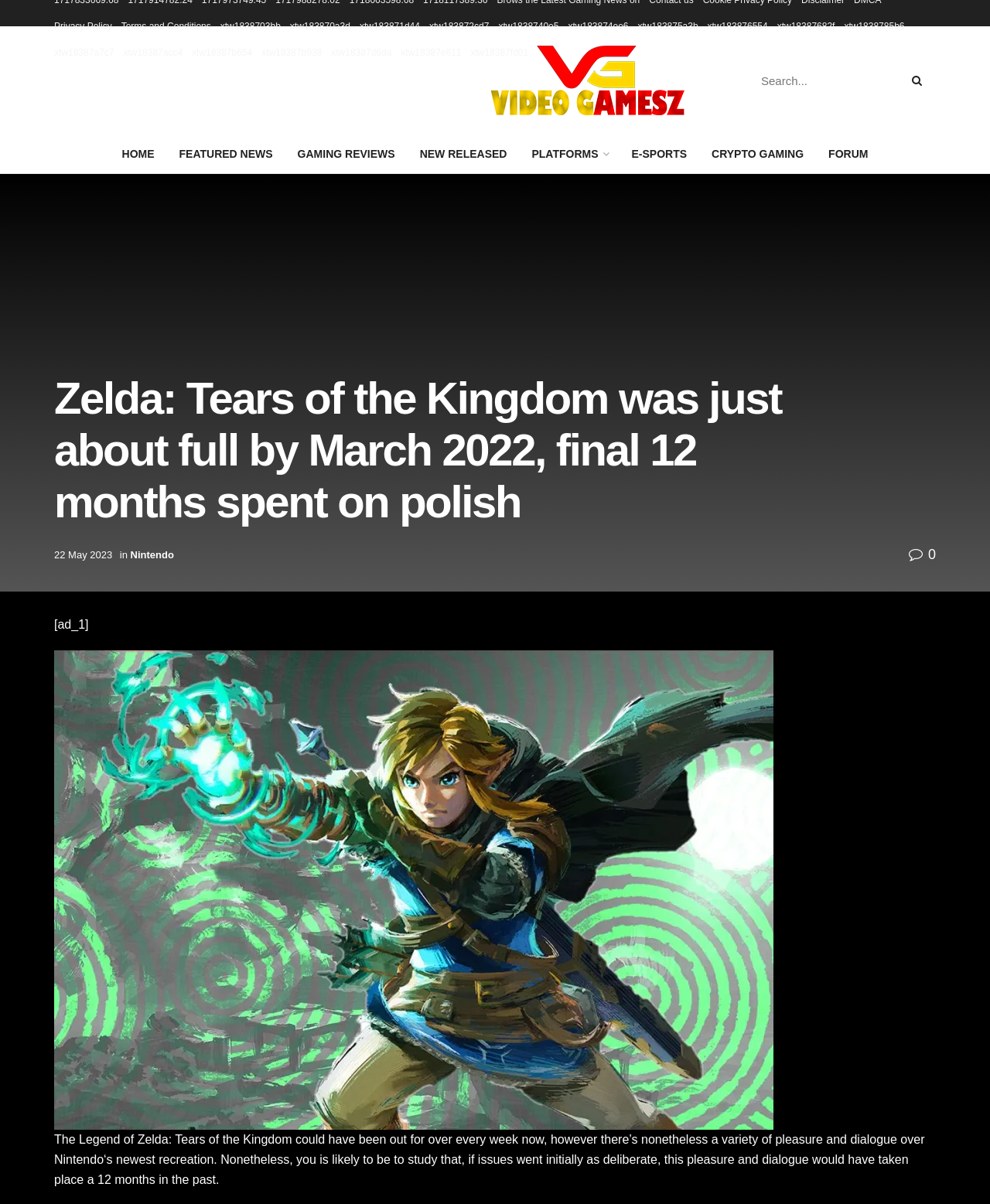Please reply to the following question with a single word or a short phrase:
What is the date mentioned in the article?

22 May 2023